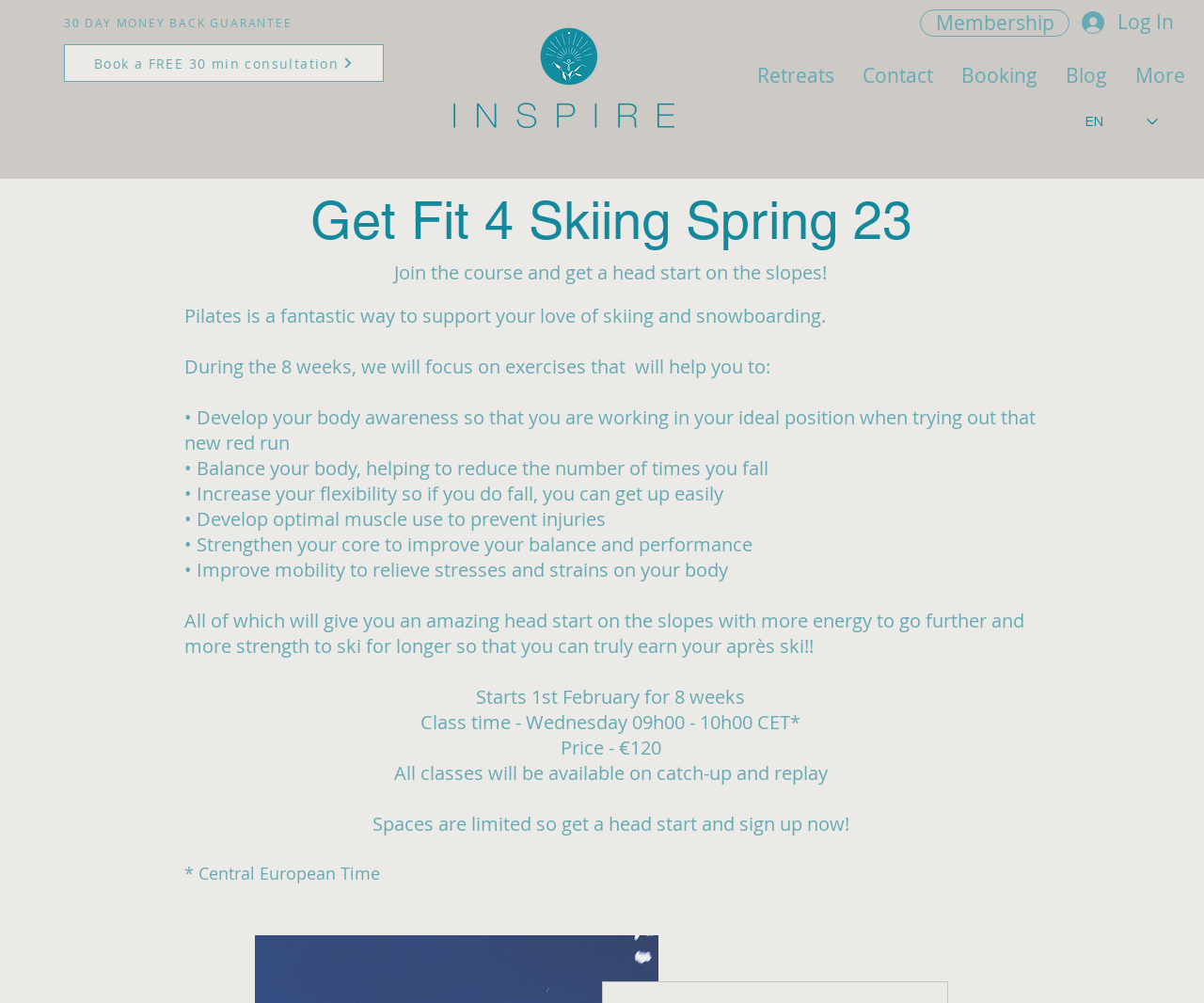Provide a thorough and detailed response to the question by examining the image: 
What is the purpose of the Pilates course?

The purpose of the Pilates course is mentioned in the text 'Pilates is a fantastic way to support your love of skiing and snowboarding.' This text is a StaticText element with a bounding box at [0.153, 0.302, 0.686, 0.327]. The text explains that the Pilates course is designed to support individuals who enjoy skiing and snowboarding.